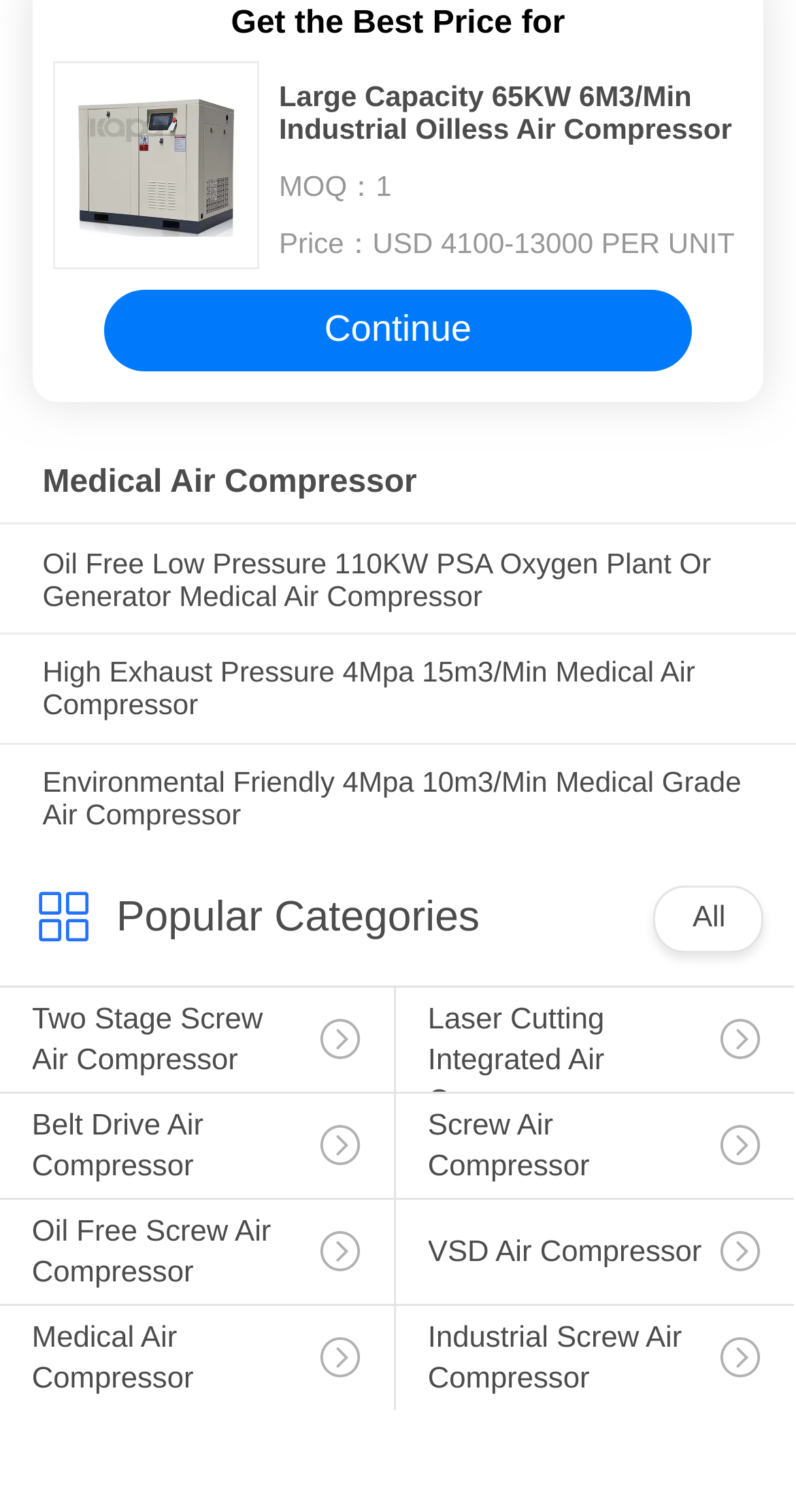Identify the bounding box coordinates of the clickable region to carry out the given instruction: "Explore the 'Oil Free Low Pressure 110KW PSA Oxygen Plant Or Generator Medical Air Compressor' product".

[0.053, 0.361, 0.947, 0.404]